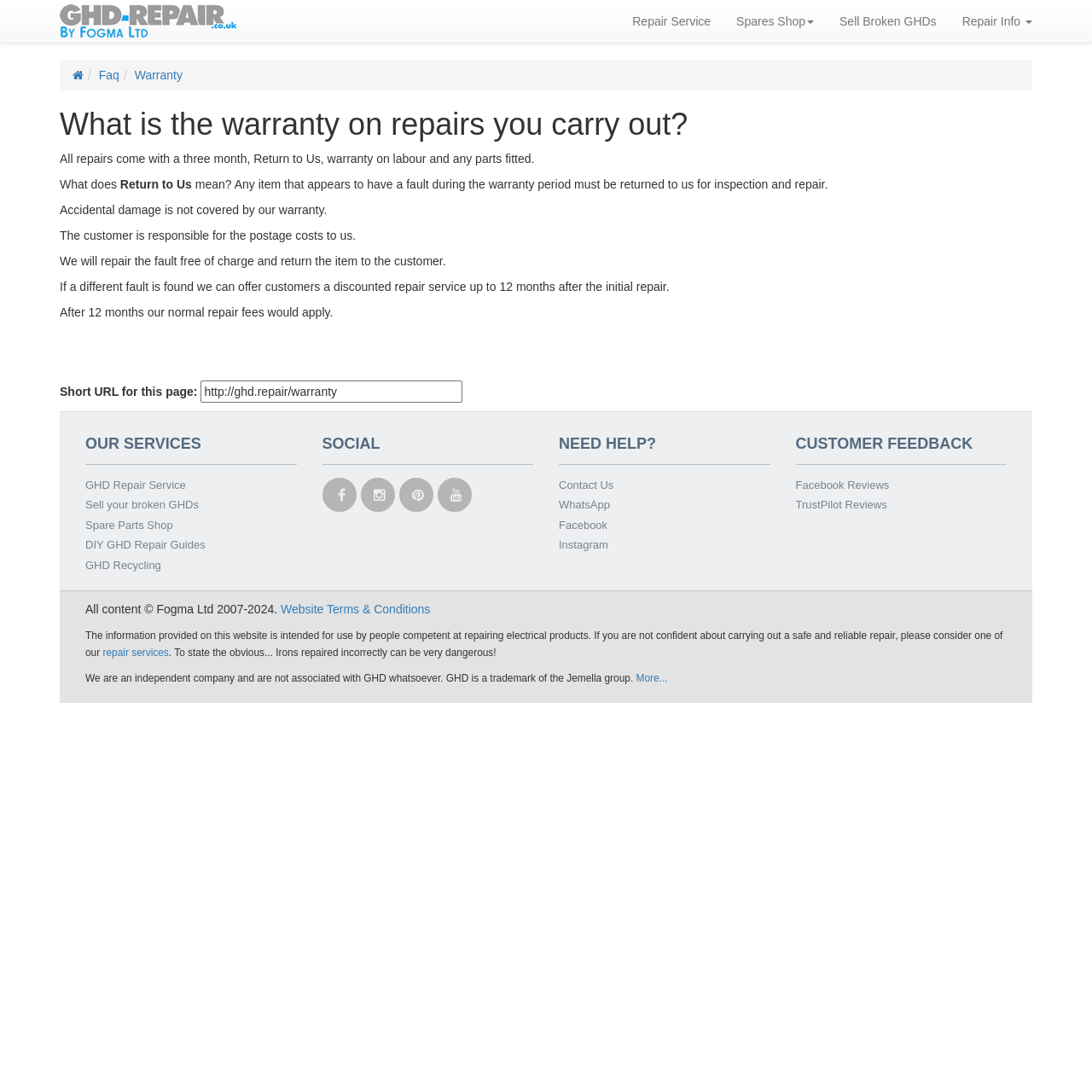Determine the coordinates of the bounding box for the clickable area needed to execute this instruction: "Click on the 'Spares Shop' button".

[0.663, 0.0, 0.757, 0.039]